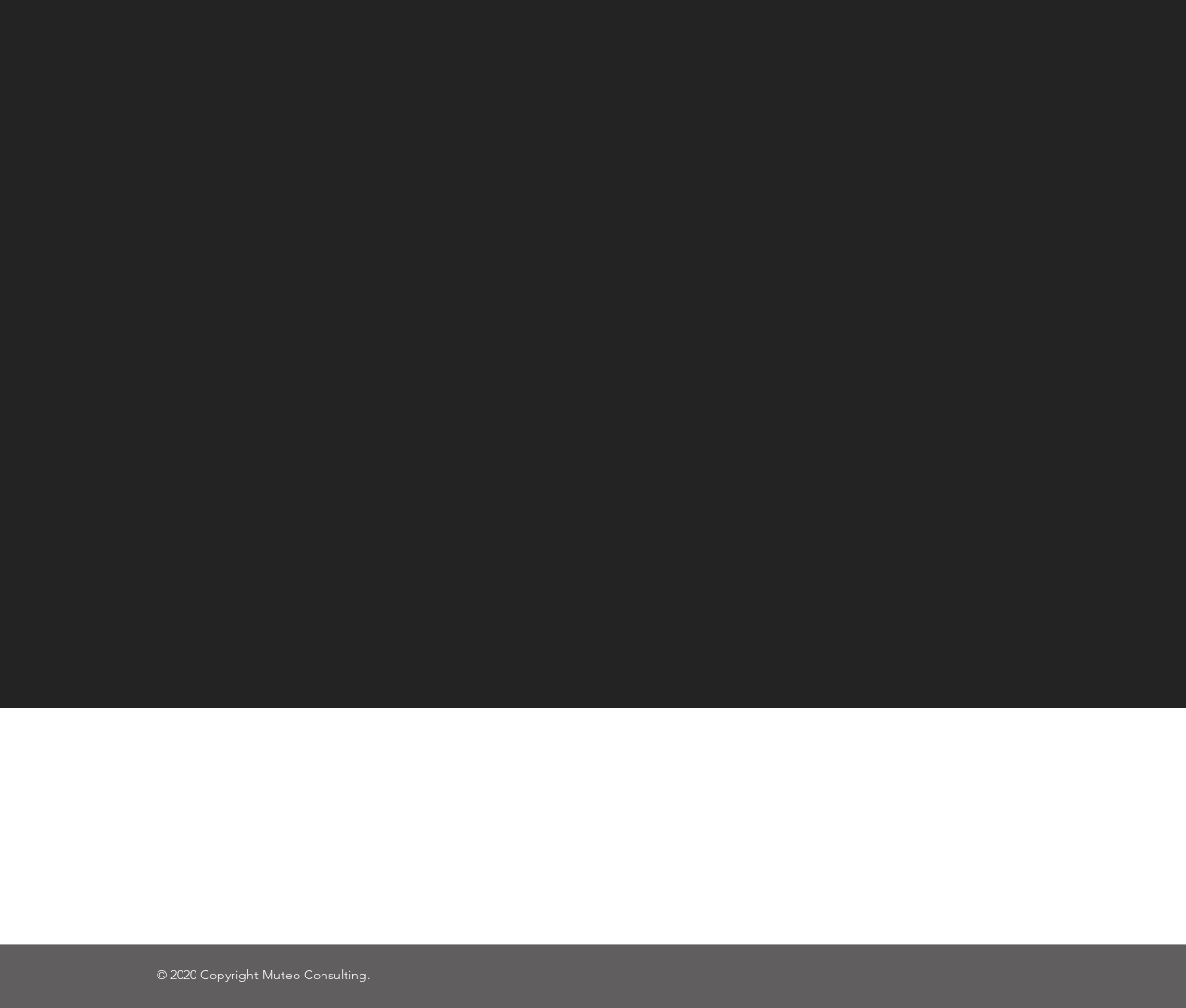Respond to the question below with a single word or phrase:
What is the topic of the second heading?

TEAM CREDENTIALS